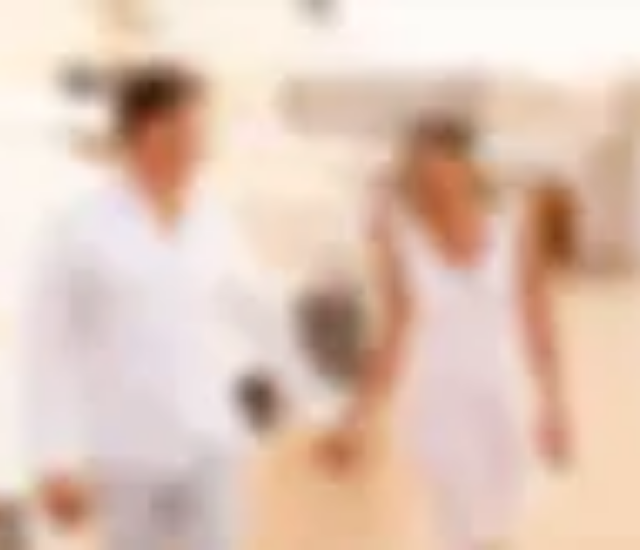Give a concise answer using only one word or phrase for this question:
What is the theme of the image?

Marriage Retreat at Sea